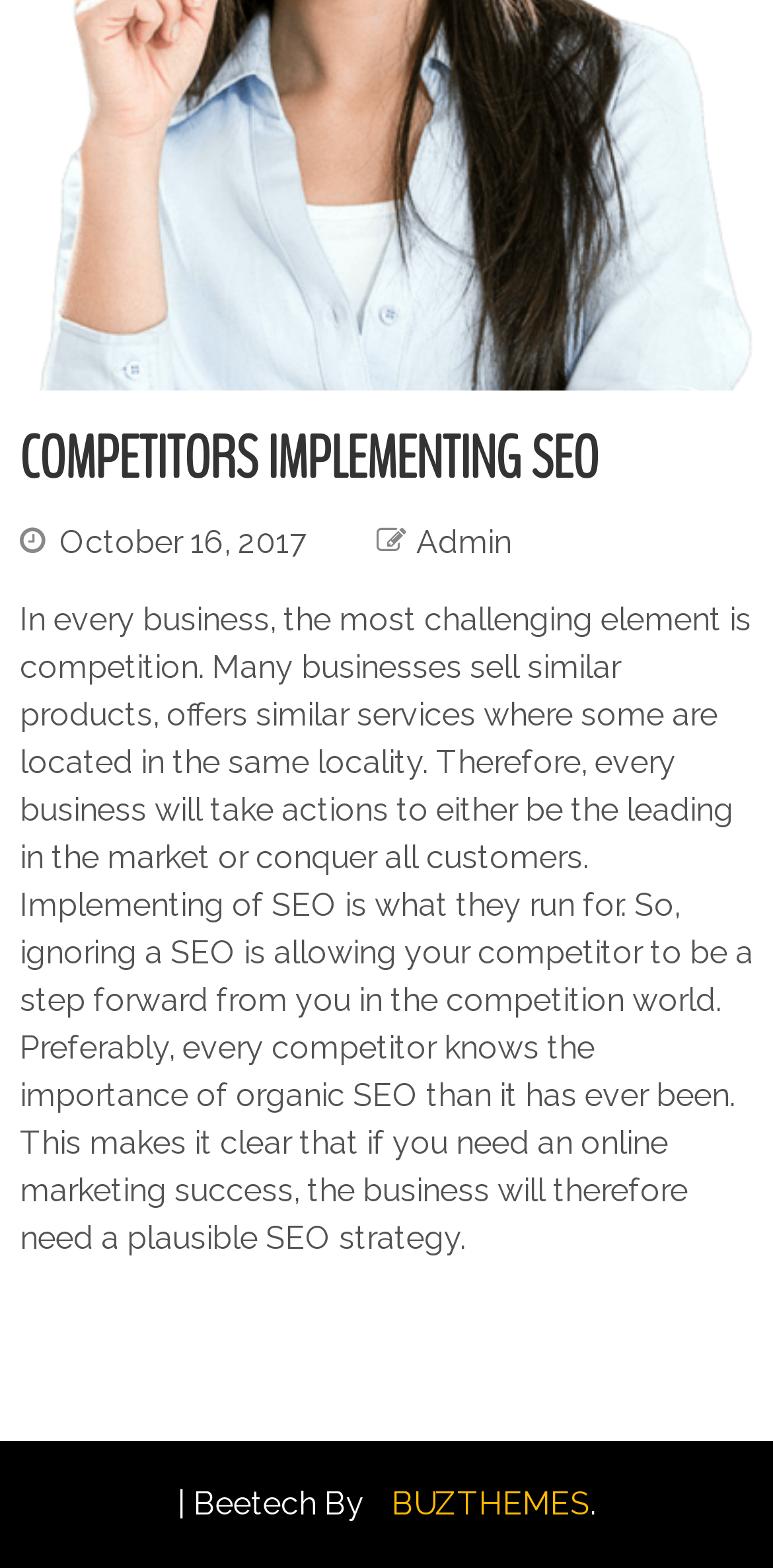Please provide a comprehensive response to the question based on the details in the image: What is the purpose of SEO according to the webpage?

The webpage mentions that 'if you need an online marketing success, the business will therefore need a plausible SEO strategy'. This implies that the purpose of SEO is to achieve online marketing success.